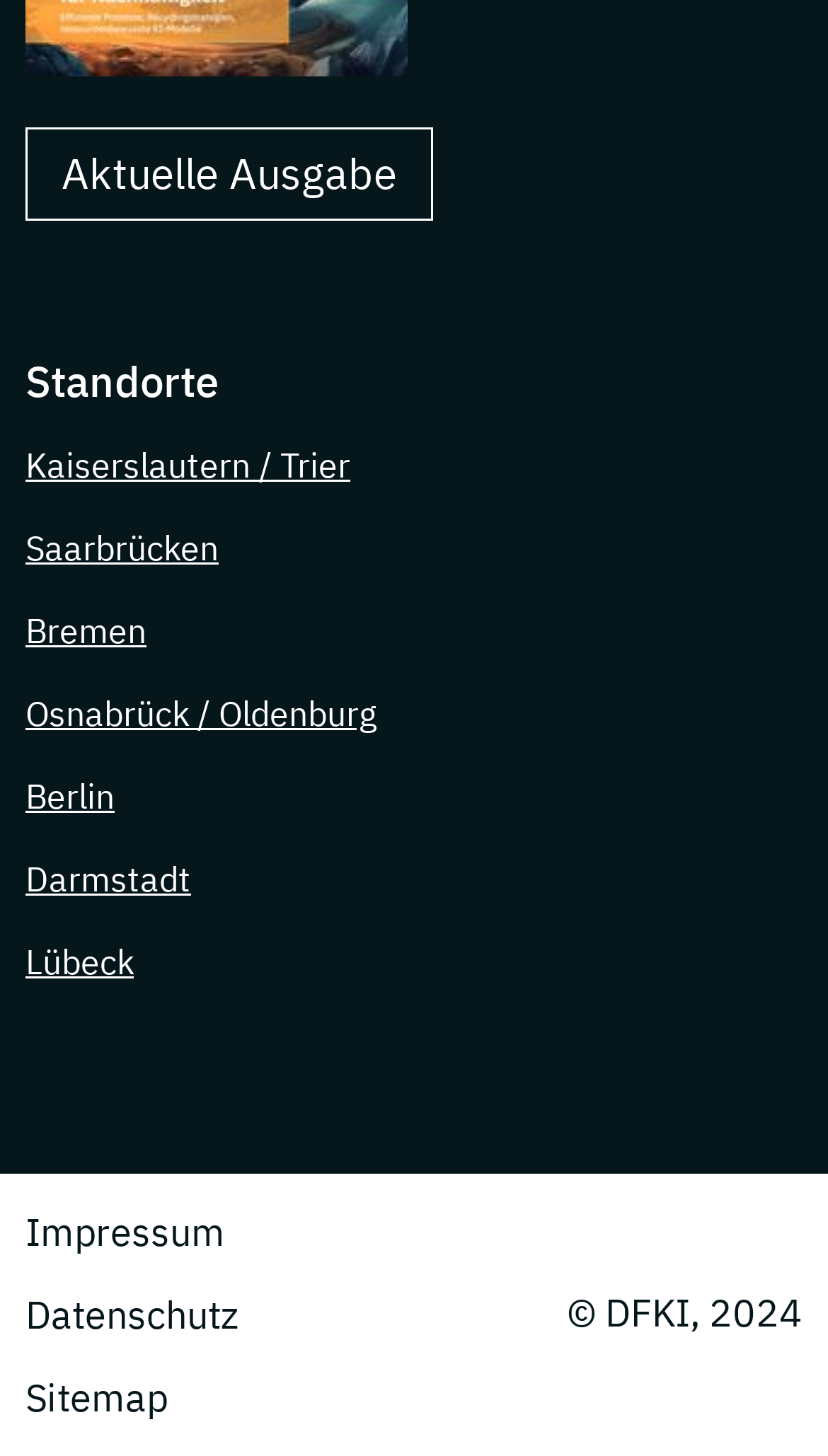Given the webpage screenshot and the description, determine the bounding box coordinates (top-left x, top-left y, bottom-right x, bottom-right y) that define the location of the UI element matching this description: Aktuelle Ausgabe

[0.031, 0.088, 0.523, 0.152]